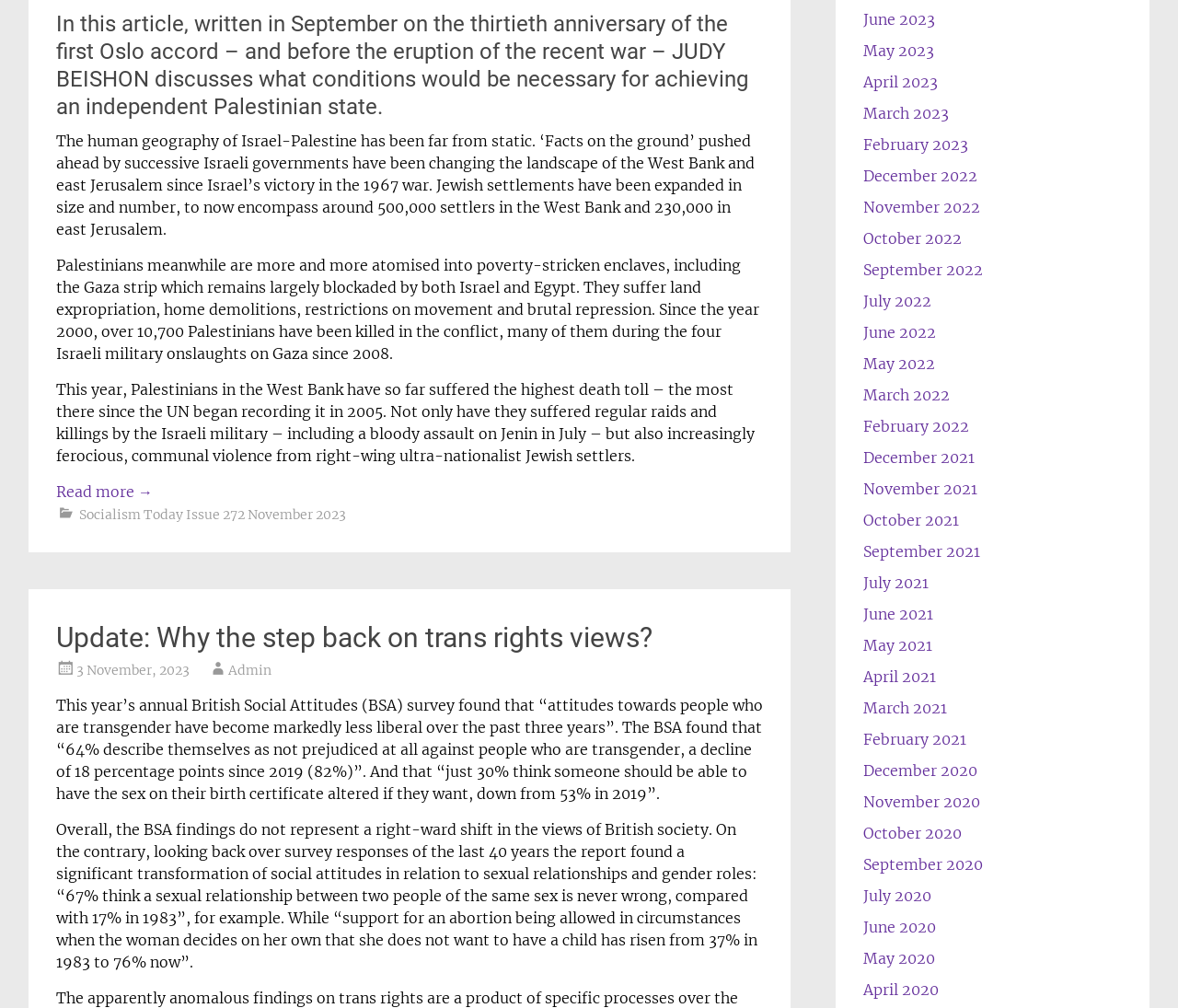Based on what you see in the screenshot, provide a thorough answer to this question: What is the percentage of people who think a sexual relationship between two people of the same sex is never wrong?

According to the article, the BSA survey found that 67% of people think a sexual relationship between two people of the same sex is never wrong, compared with 17% in 1983.